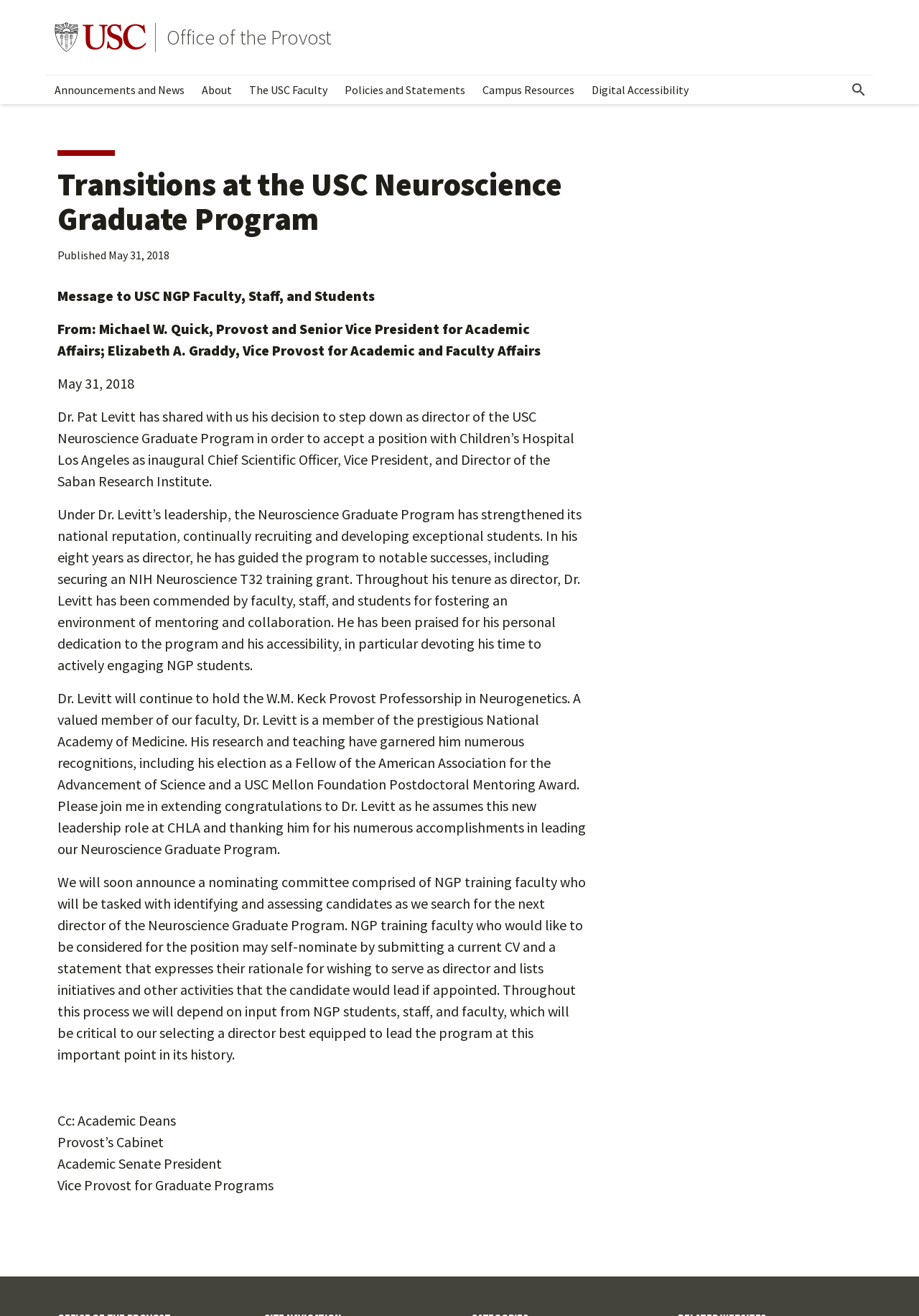Describe the webpage in detail, including text, images, and layout.

The webpage is about the Office of the Provost at the University of Southern California (USC), specifically announcing the transition of Dr. Pat Levitt as the director of the USC Neuroscience Graduate Program. 

At the top left corner, there is a link to the USC homepage, accompanied by the USC Monogram image. Next to it, there is a link to the Office of the Provost. 

Below these links, there is a primary navigation menu with seven links: Announcements and News, About, The USC Faculty, Policies and Statements, Campus Resources, Digital Accessibility, and an Open Search button.

The main content of the webpage is divided into sections. The first section has a heading "Transitions at the USC Neuroscience Graduate Program" and a published date "May 31, 2018". 

Below the heading, there is a message to USC NGP Faculty, Staff, and Students from Michael W. Quick, Provost and Senior Vice President for Academic Affairs, and Elizabeth A. Graddy, Vice Provost for Academic and Faculty Affairs. 

The message announces Dr. Pat Levitt's decision to step down as director of the USC Neuroscience Graduate Program to accept a position with Children's Hospital Los Angeles. The text describes Dr. Levitt's achievements and contributions to the program during his eight years as director. 

The message also mentions that Dr. Levitt will continue to hold the W.M. Keck Provost Professorship in Neurogenetics and lists his research and teaching accomplishments. 

Finally, the message announces the search for the next director of the Neuroscience Graduate Program and invites NGP training faculty to self-nominate for the position. The webpage ends with a list of recipients, including Academic Deans, Provost's Cabinet, Academic Senate President, and Vice Provost for Graduate Programs.